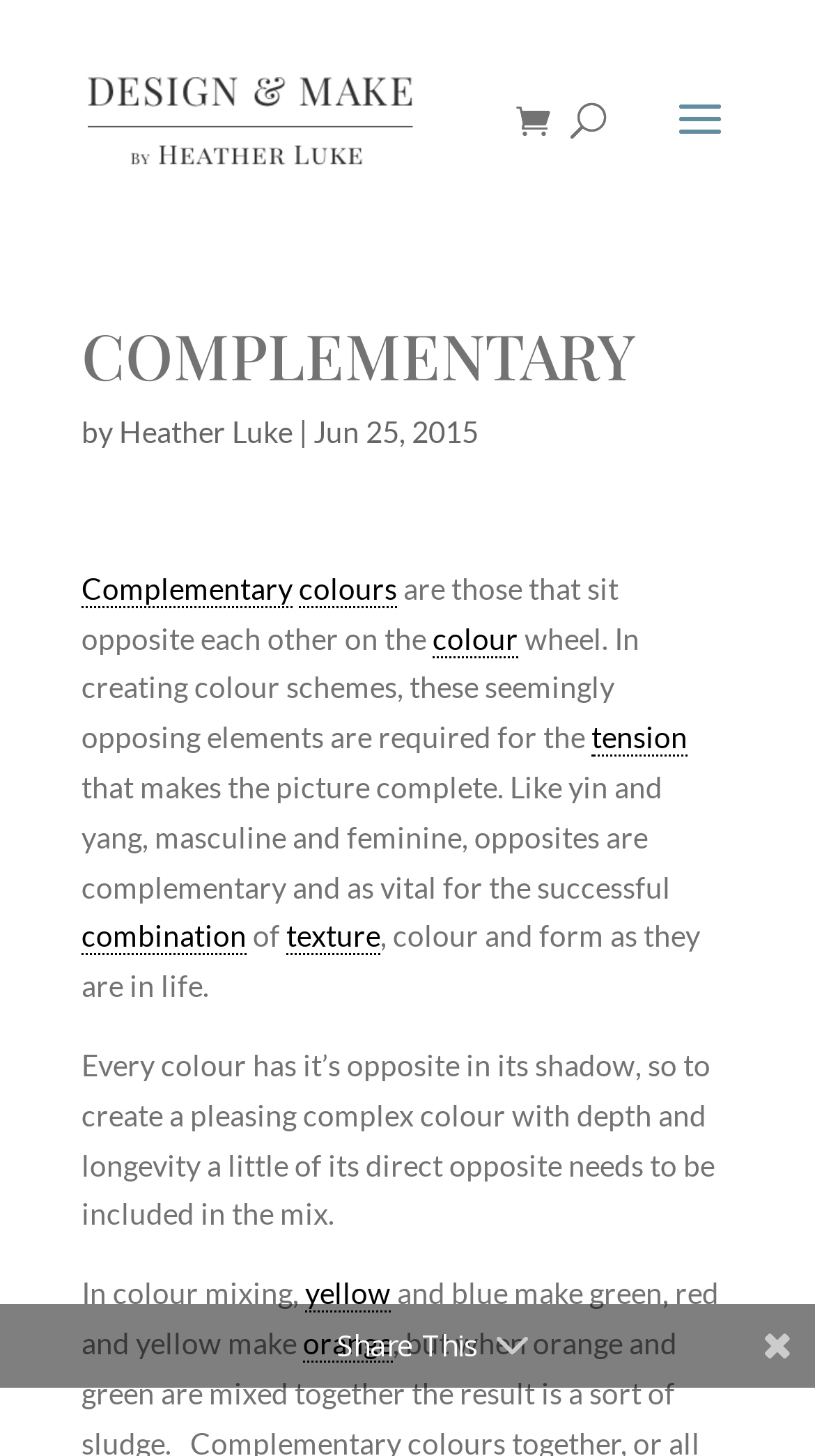Find the bounding box coordinates of the element to click in order to complete this instruction: "explore combination". The bounding box coordinates must be four float numbers between 0 and 1, denoted as [left, top, right, bottom].

[0.1, 0.631, 0.303, 0.657]